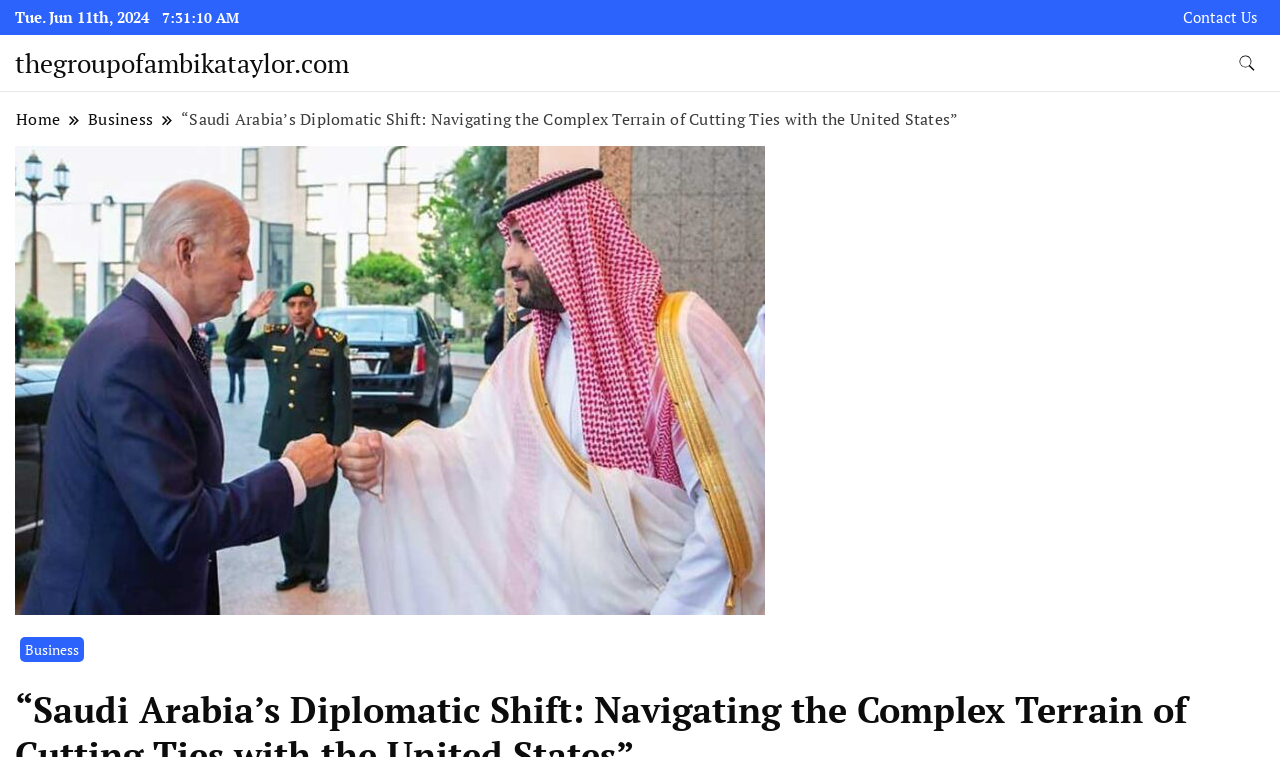What is the name of the website?
Based on the visual, give a brief answer using one word or a short phrase.

thegroupofambikataylor.com